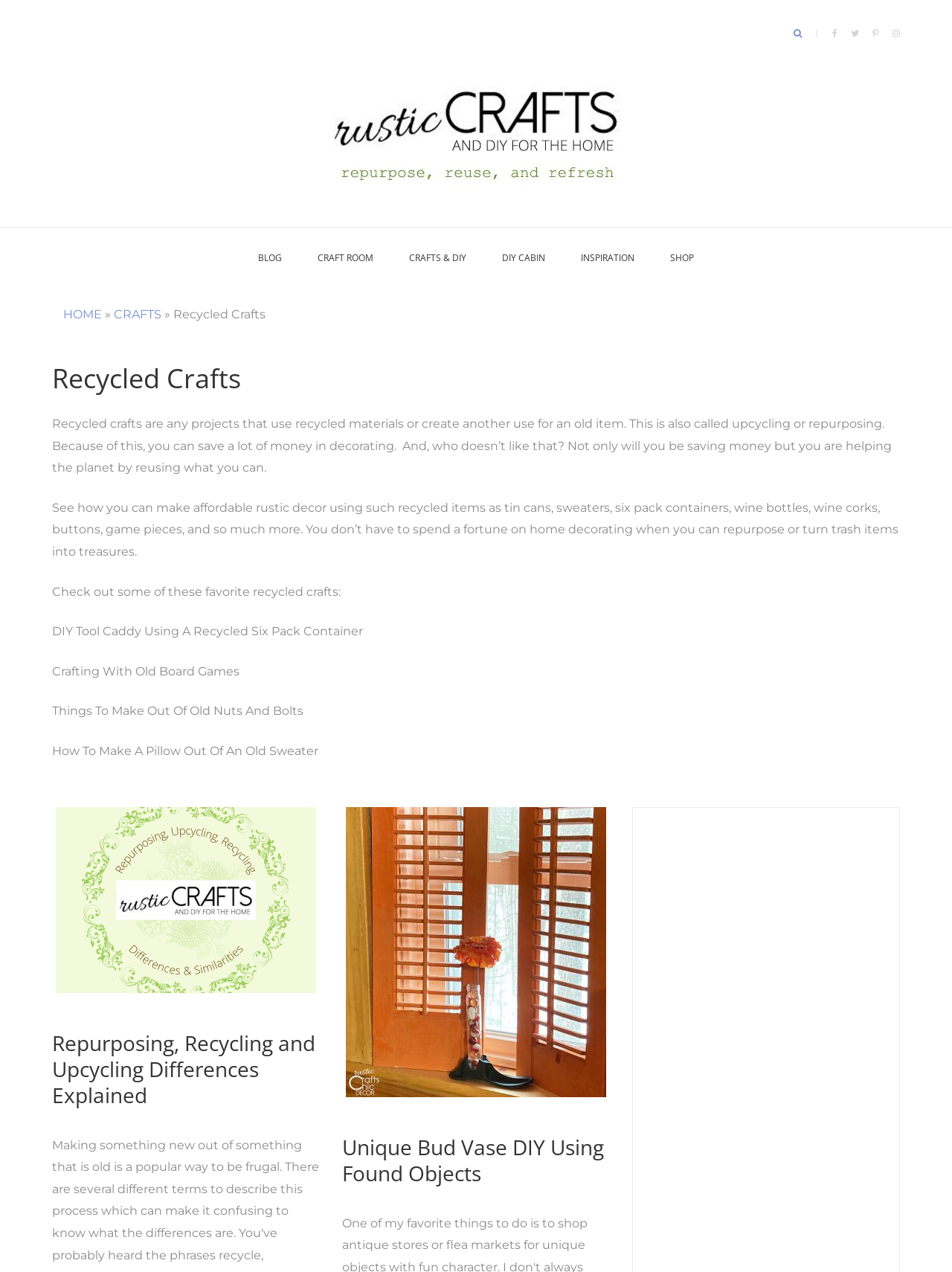Describe the webpage in detail, including text, images, and layout.

This webpage is about recycled crafts, DIY rustic decorating projects, and upcycling ideas. At the top right corner, there are four social media links represented by icons. Below them, there is a search bar. On the top left, there is a logo of "Rustic Crafts & DIY" with an image, and a link to the homepage. 

Below the logo, there are six navigation links: "BLOG", "CRAFT ROOM", "CRAFTS & DIY", "DIY CABIN", "INSPIRATION", and "SHOP". These links are aligned horizontally and take up about half of the screen width.

On the left side, there is a vertical navigation menu with links to "HOME", "CRAFTS", and a separator symbol "»". 

The main content of the webpage starts with a heading "Recycled Crafts" and a brief introduction to recycled crafts, also known as upcycling or repurposing. This introduction explains the benefits of recycled crafts, including saving money and helping the environment.

Below the introduction, there are two paragraphs of text that describe how to make affordable rustic decor using recycled items. 

Following these paragraphs, there is a section titled "Check out some of these favorite recycled crafts:" with four links to specific DIY projects: "DIY Tool Caddy Using A Recycled Six Pack Container", "Crafting With Old Board Games", "Things To Make Out Of Old Nuts And Bolts", and "How To Make A Pillow Out Of An Old Sweater".

Underneath these links, there are two sections with headings "Repurposing, Recycling and Upcycling Differences Explained" and "Unique Bud Vase DIY Using Found Objects". Each section has a link to a specific article and an image related to the topic.